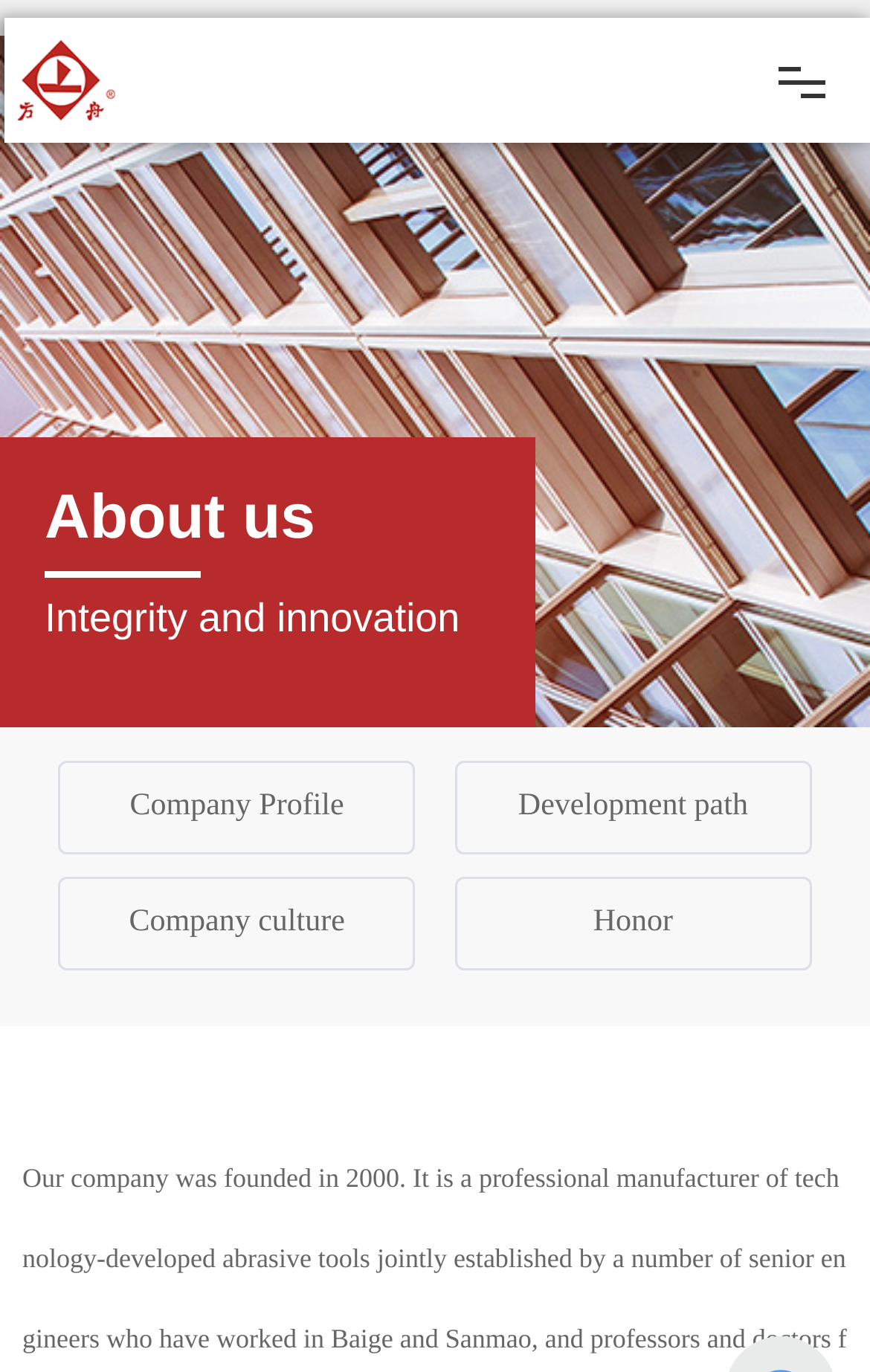Select the bounding box coordinates of the element I need to click to carry out the following instruction: "Click the Home link".

[0.043, 0.104, 0.967, 0.202]